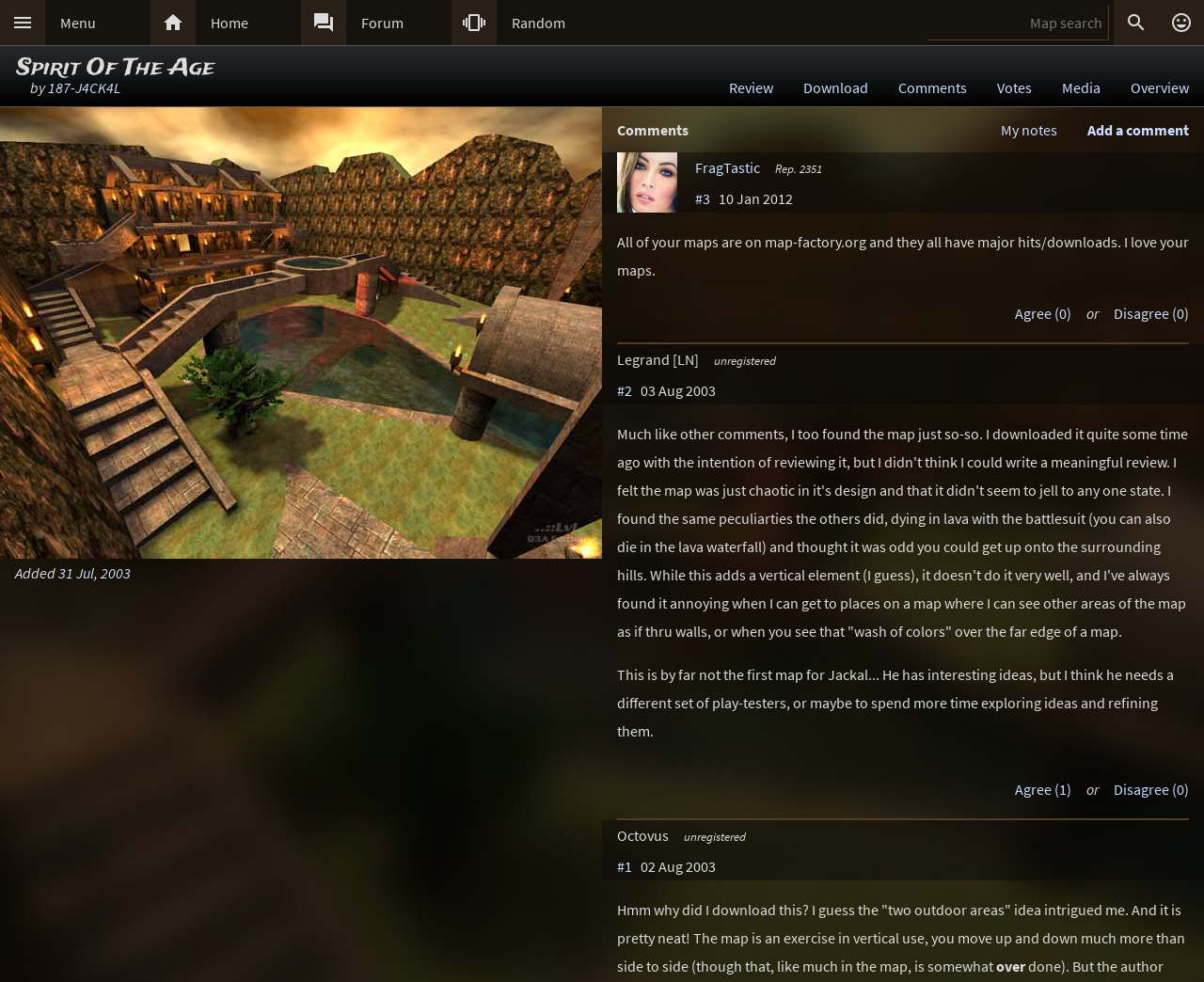Please provide a comprehensive answer to the question below using the information from the image: What is the date of the first comment?

I found the answer by looking at the comments section and finding the earliest date mentioned, which is '02 Aug 2003'.